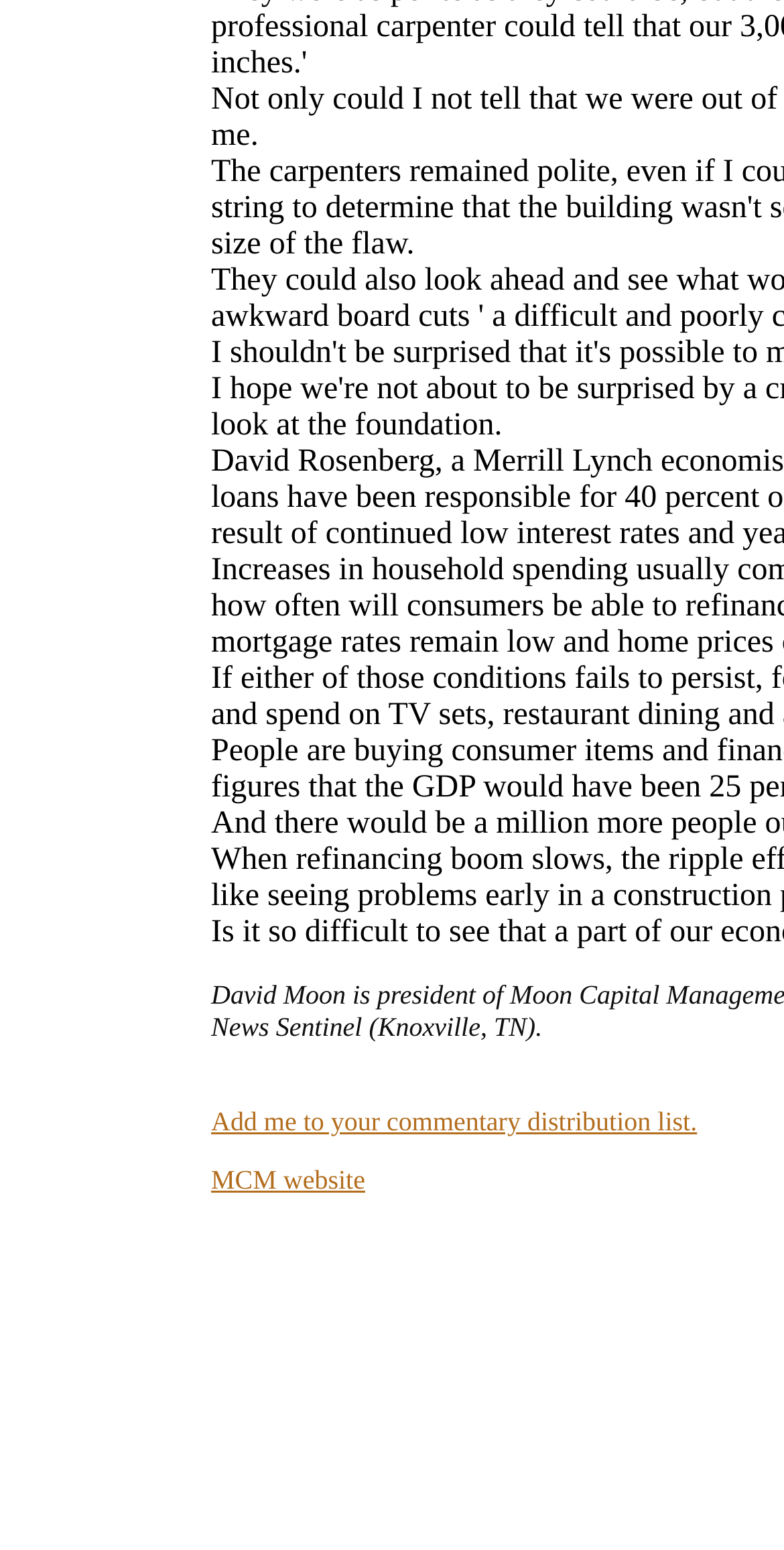Using the given description, provide the bounding box coordinates formatted as (top-left x, top-left y, bottom-right x, bottom-right y), with all values being floating point numbers between 0 and 1. Description: MCM website

[0.269, 0.752, 0.466, 0.771]